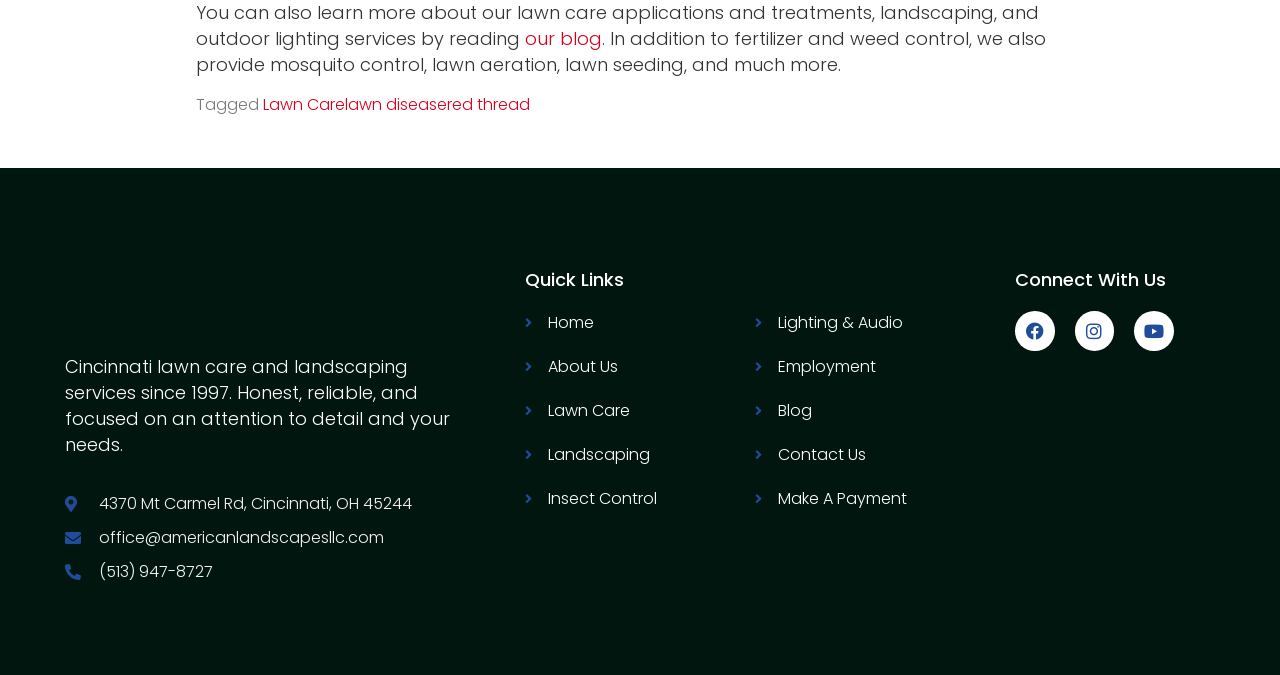Kindly determine the bounding box coordinates for the area that needs to be clicked to execute this instruction: "Search for something".

None